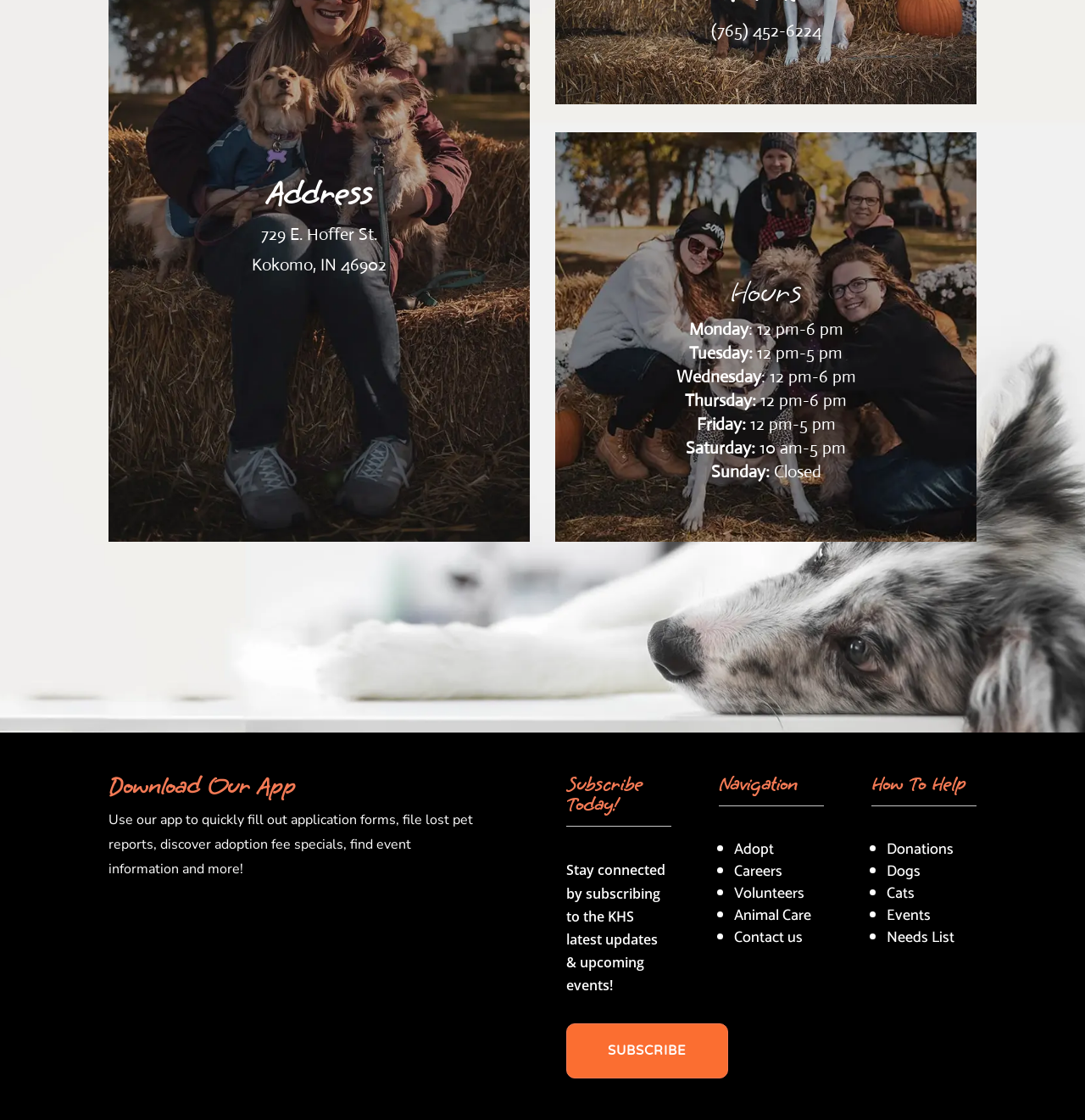Please locate the bounding box coordinates for the element that should be clicked to achieve the following instruction: "Learn about 'Animal Care'". Ensure the coordinates are given as four float numbers between 0 and 1, i.e., [left, top, right, bottom].

[0.677, 0.807, 0.748, 0.829]